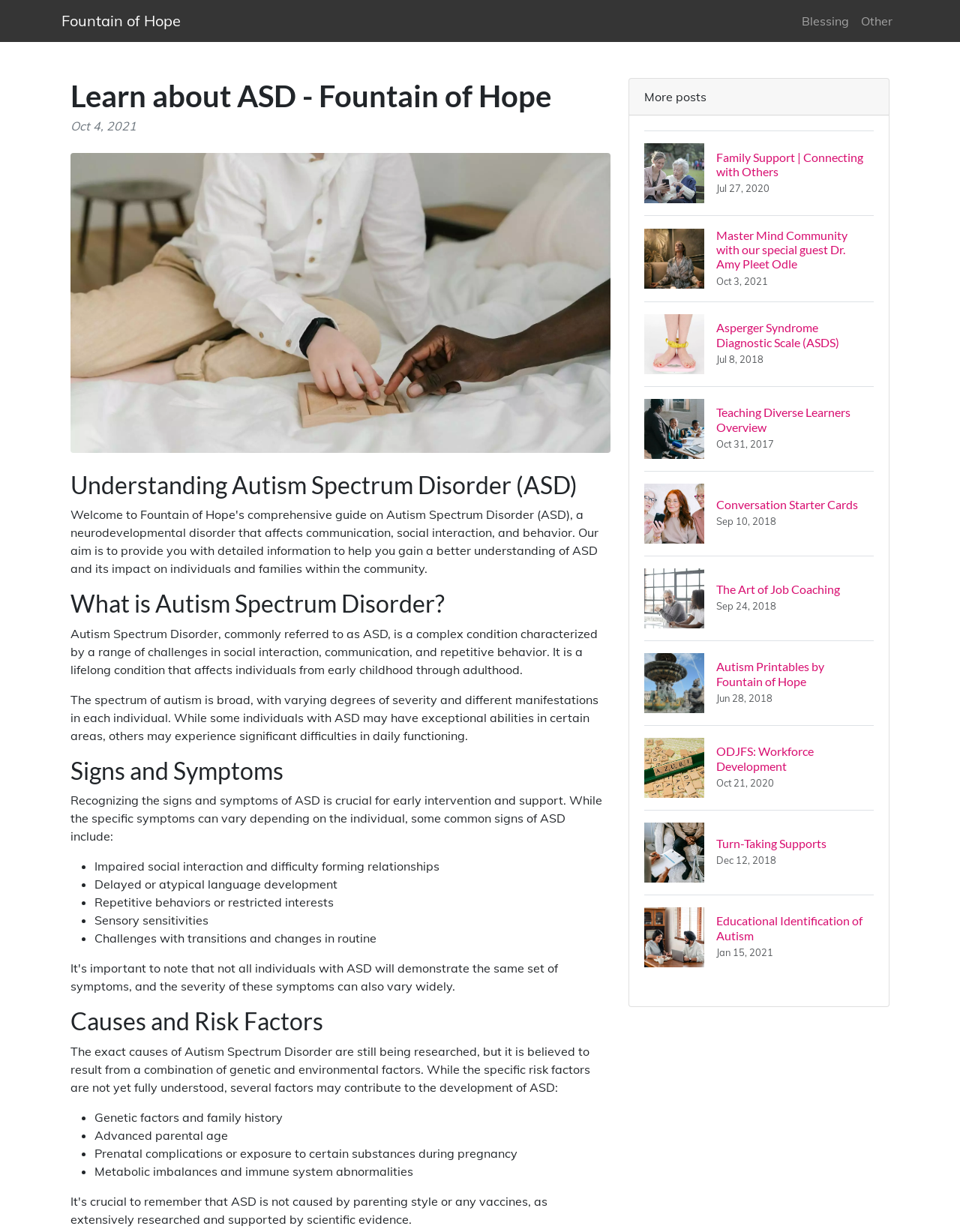Please study the image and answer the question comprehensively:
What is the purpose of the Fountain of Hope?

Based on the webpage content, the Fountain of Hope appears to be an organization that provides support and resources for individuals with Autism Spectrum Disorder (ASD) and their families. The webpage offers a range of articles, resources, and tools to help individuals understand and navigate ASD.